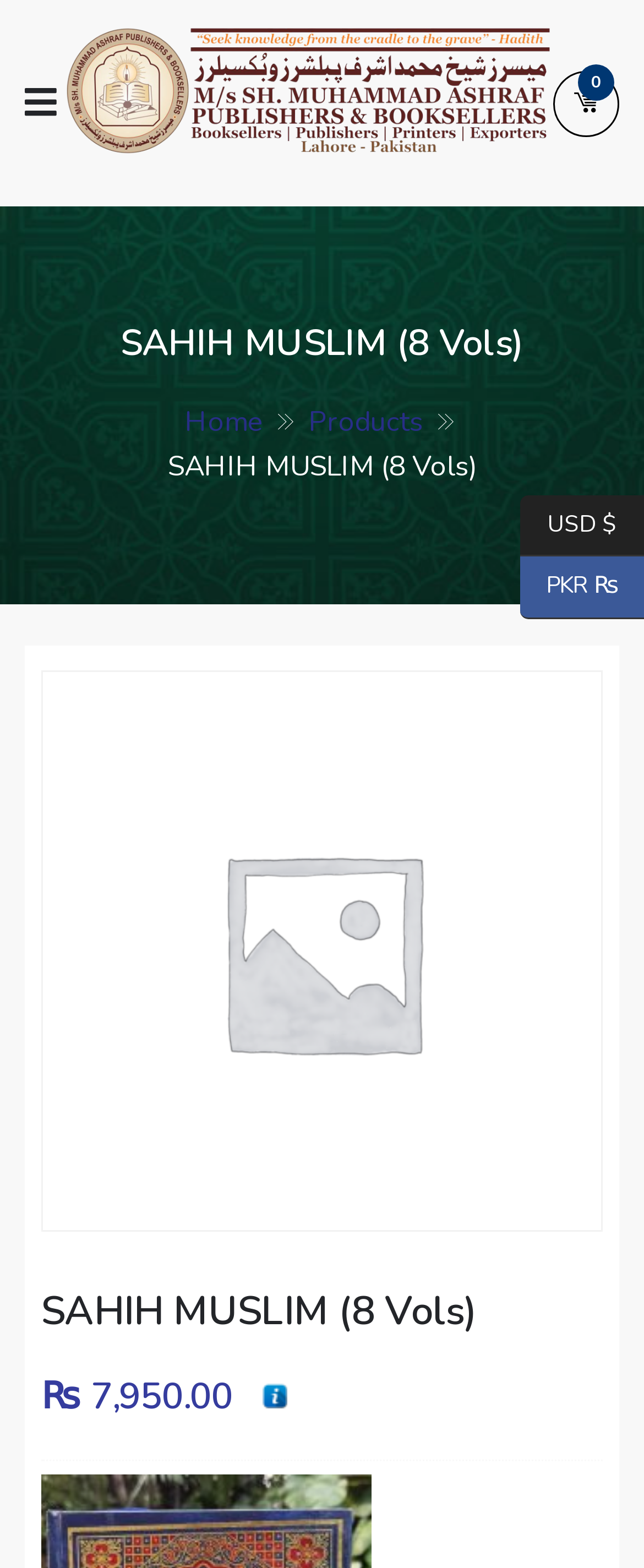Refer to the image and provide a thorough answer to this question:
What is the name of the Islamic book?

The name of the Islamic book can be found in the heading element with the text 'SAHIH MUSLIM (8 Vols)' which is located at the top of the webpage.